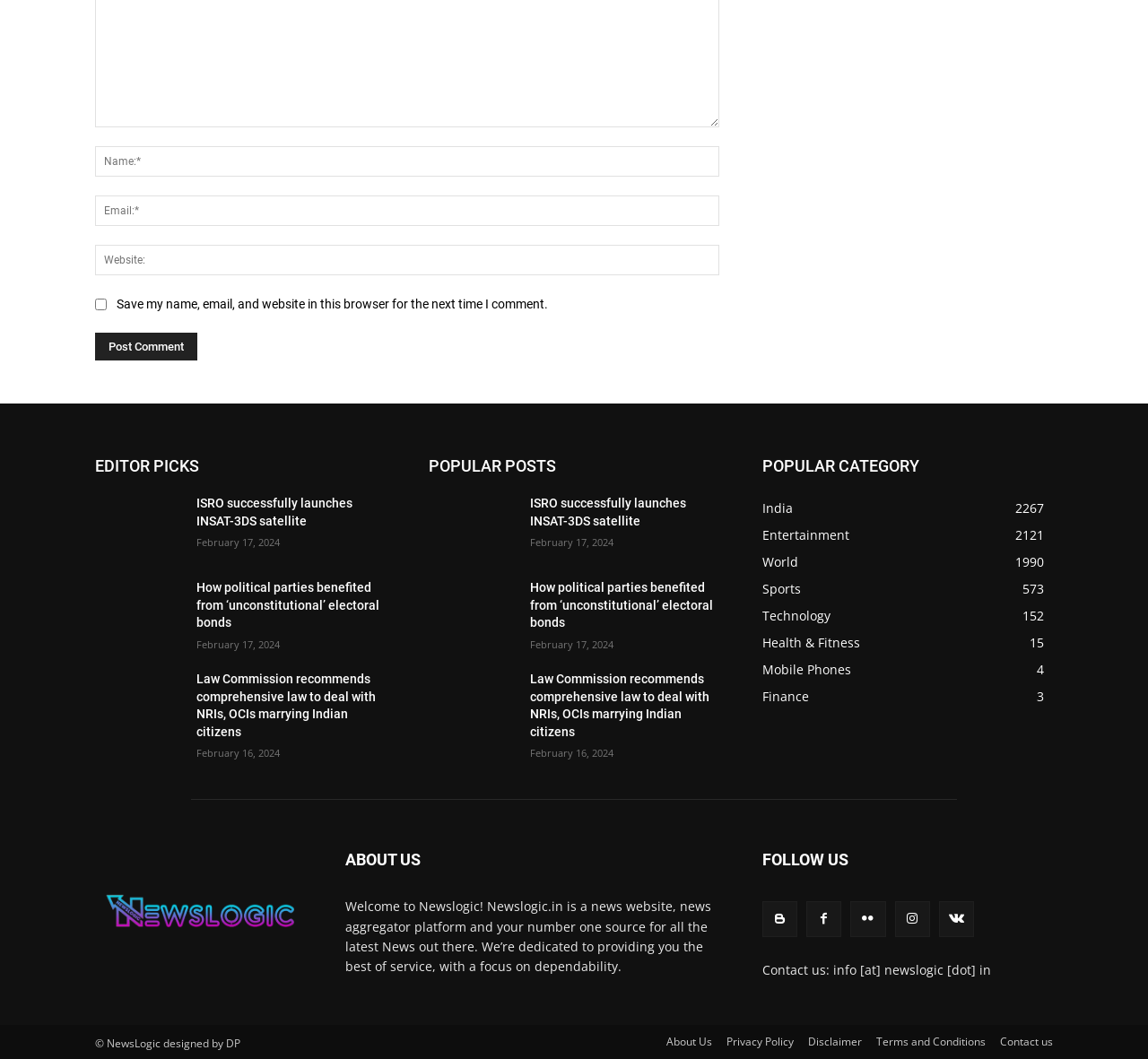Provide a one-word or brief phrase answer to the question:
What is the function of the checkbox 'Save my name, email, and website in this browser for the next time I comment'?

To save comment information